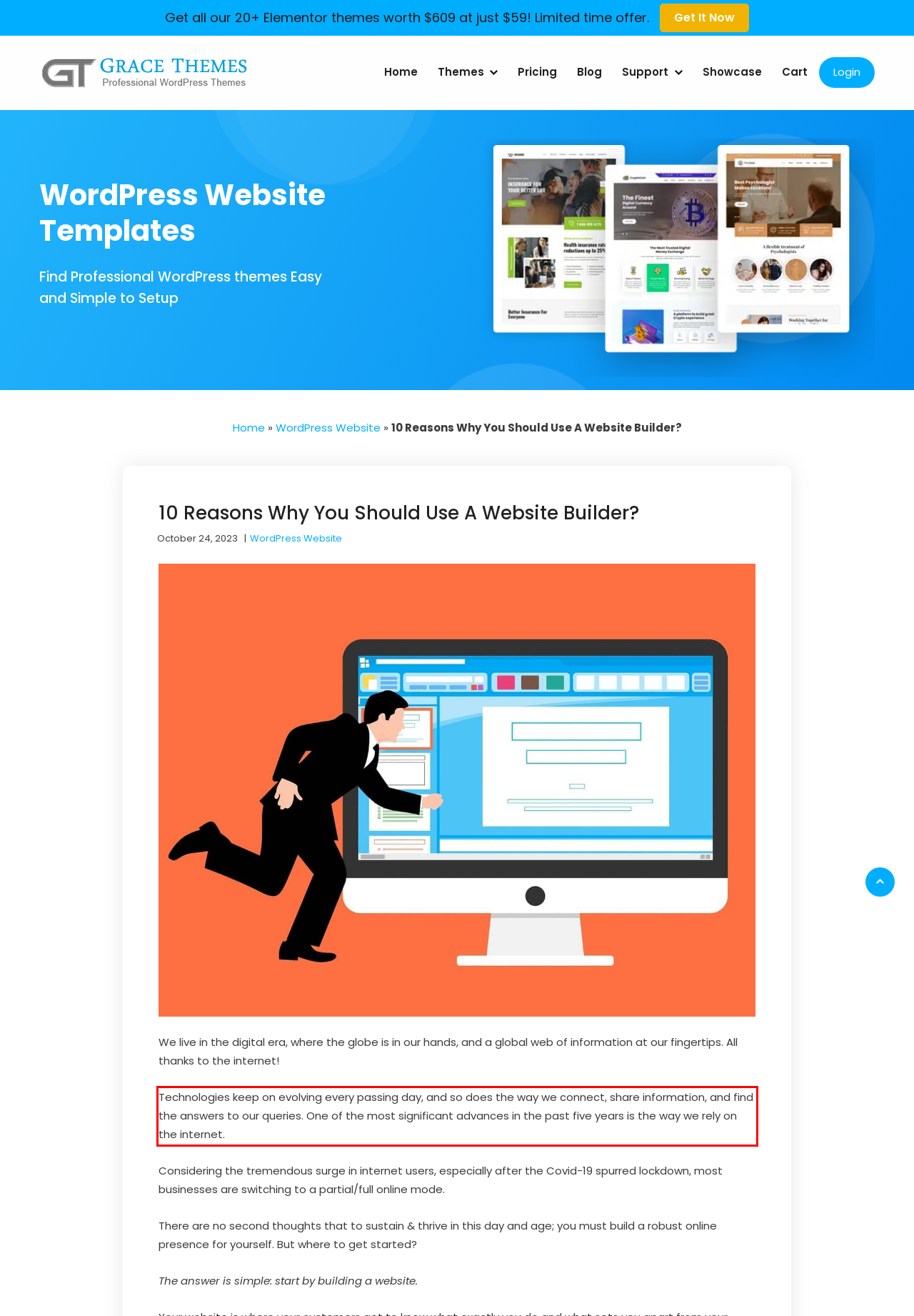Using OCR, extract the text content found within the red bounding box in the given webpage screenshot.

Technologies keep on evolving every passing day, and so does the way we connect, share information, and find the answers to our queries. One of the most significant advances in the past five years is the way we rely on the internet.